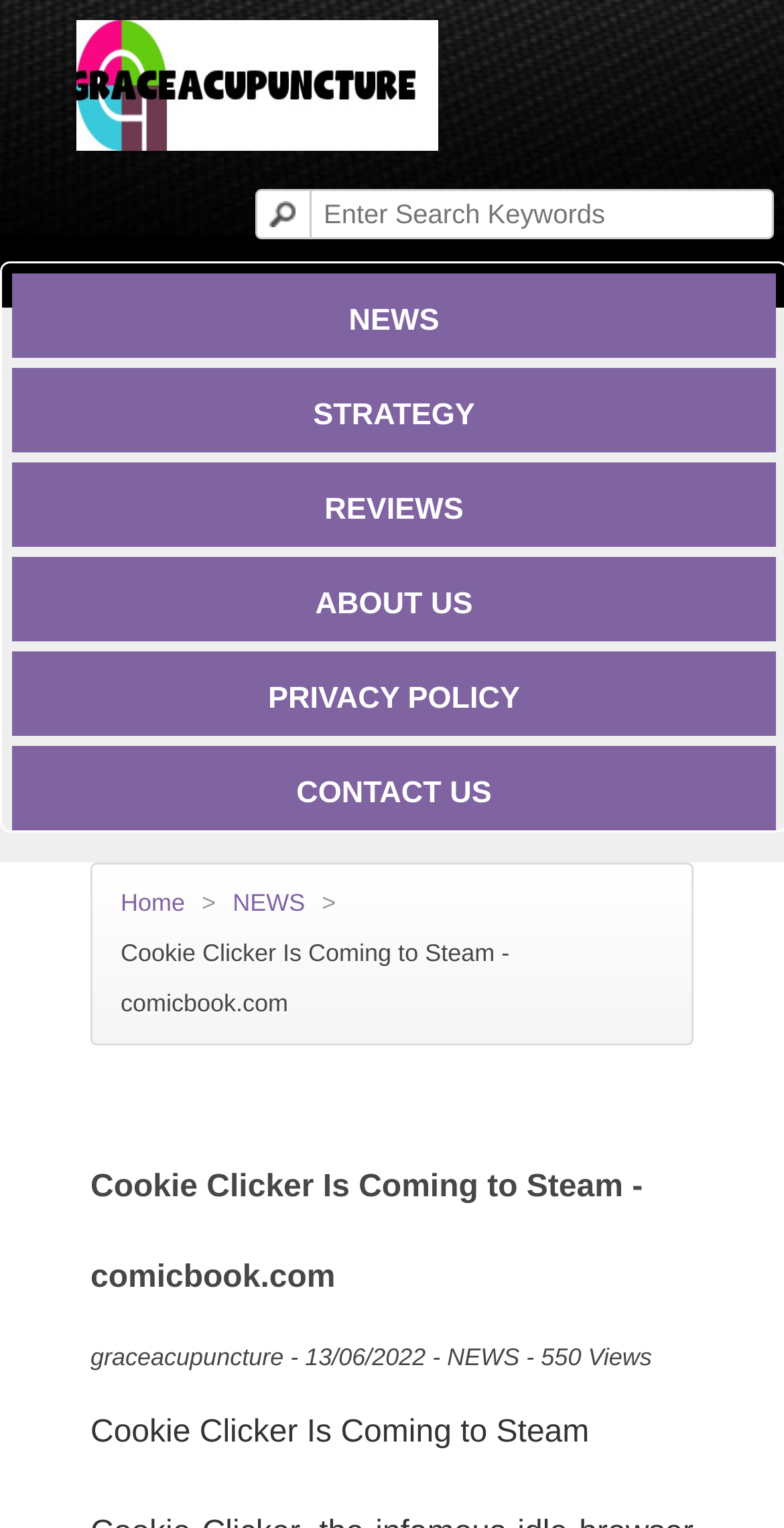Generate an in-depth caption that captures all aspects of the webpage.

The webpage is about Cookie Clicker coming to Steam, as indicated by the title. At the top left corner, there is a link to "graceacupuncture" accompanied by an image with the same name. Below this, there is a button and a search textbox with a placeholder text "Enter Search Keywords". 

On the top right side, there are six links in a vertical column, labeled "NEWS", "STRATEGY", "REVIEWS", "ABOUT US", "PRIVACY POLICY", and "CONTACT US". 

Further down, there is a horizontal navigation bar with links to "Home" and "NEWS", separated by a ">" symbol. 

The main content of the webpage is a news article with the title "Cookie Clicker Is Coming to Steam - comicbook.com" in a large font size, followed by the author "graceacupuncture" and the date "13/06/2022" along with the category "NEWS" and the number of views "550 Views".